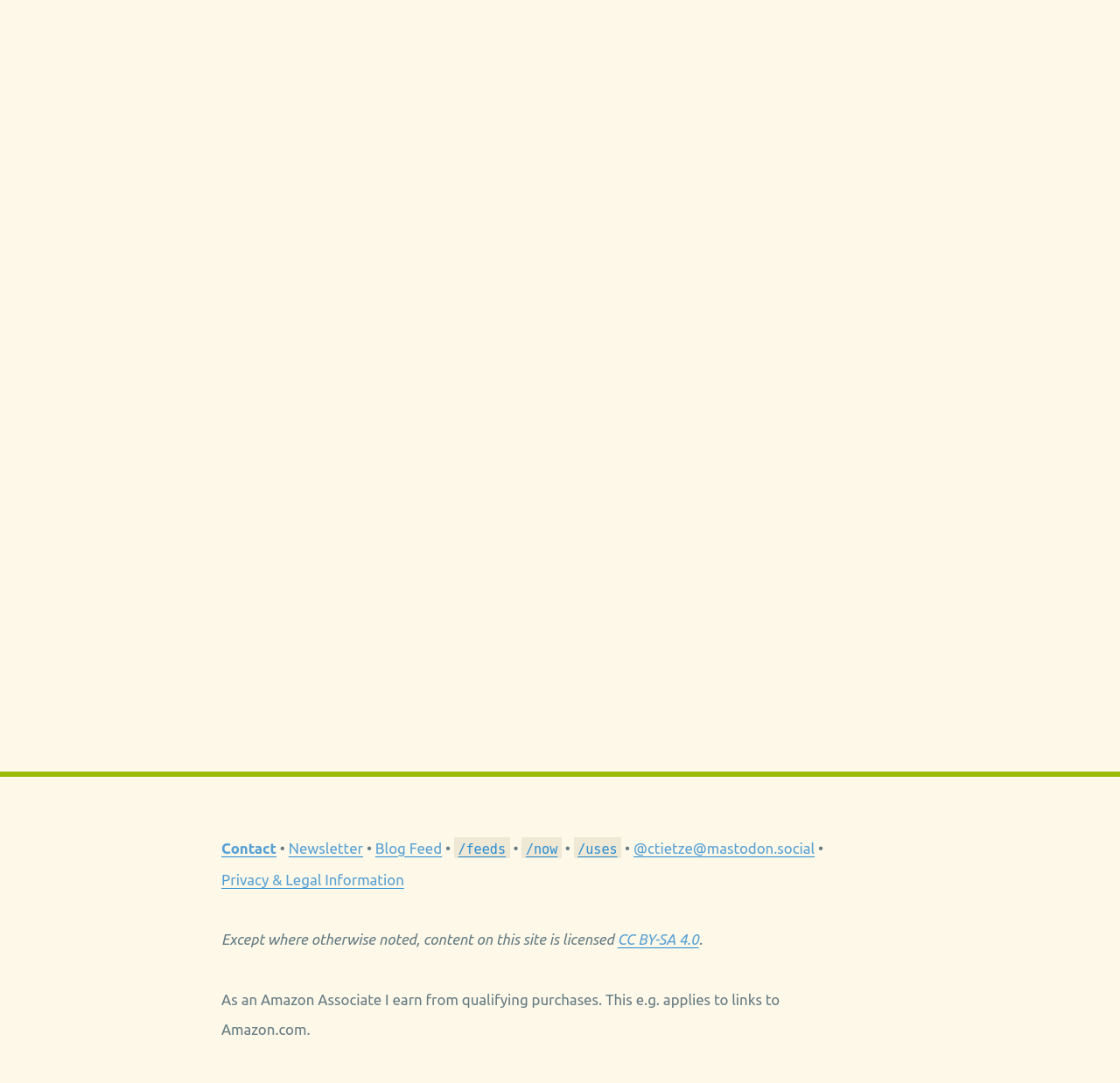What is the disclaimer about Amazon purchases?
Based on the screenshot, give a detailed explanation to answer the question.

I found a static text element that mentions a disclaimer about Amazon purchases, stating that the author earns from qualifying purchases, located at coordinates [0.198, 0.915, 0.696, 0.958].